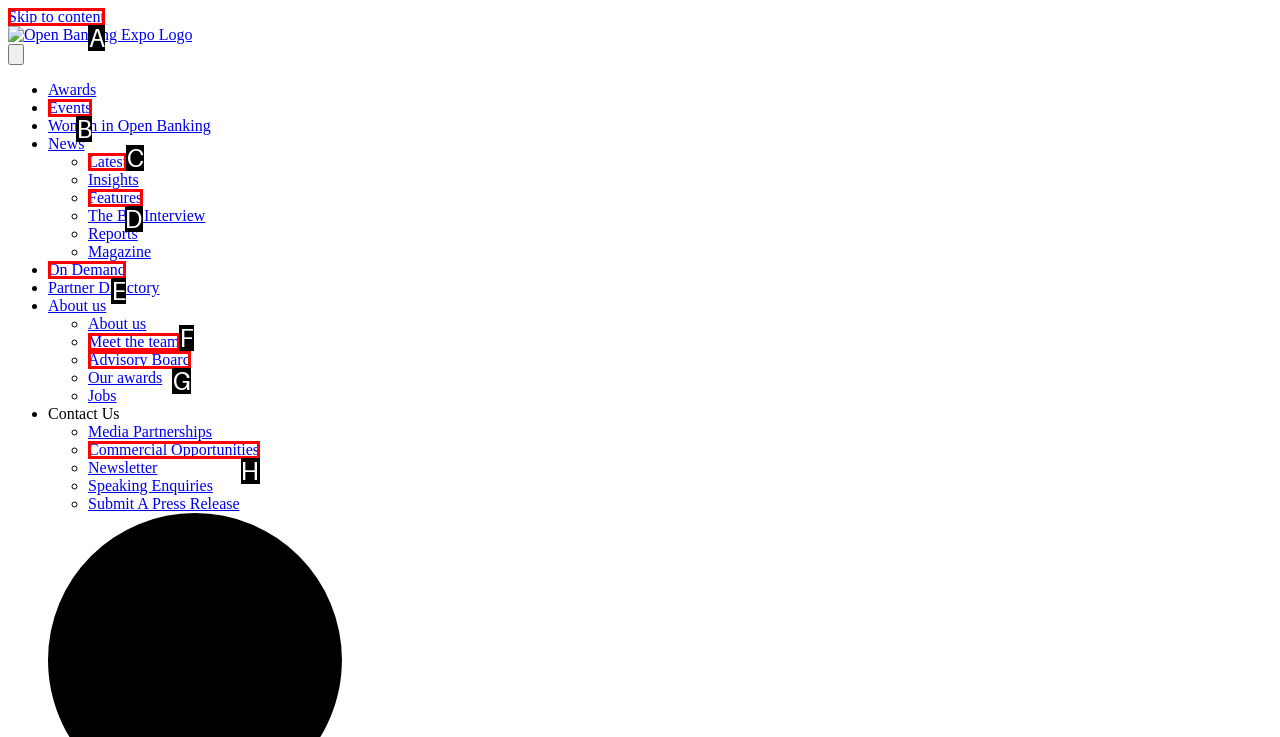Determine which HTML element to click on in order to complete the action: Check the Latest news.
Reply with the letter of the selected option.

C